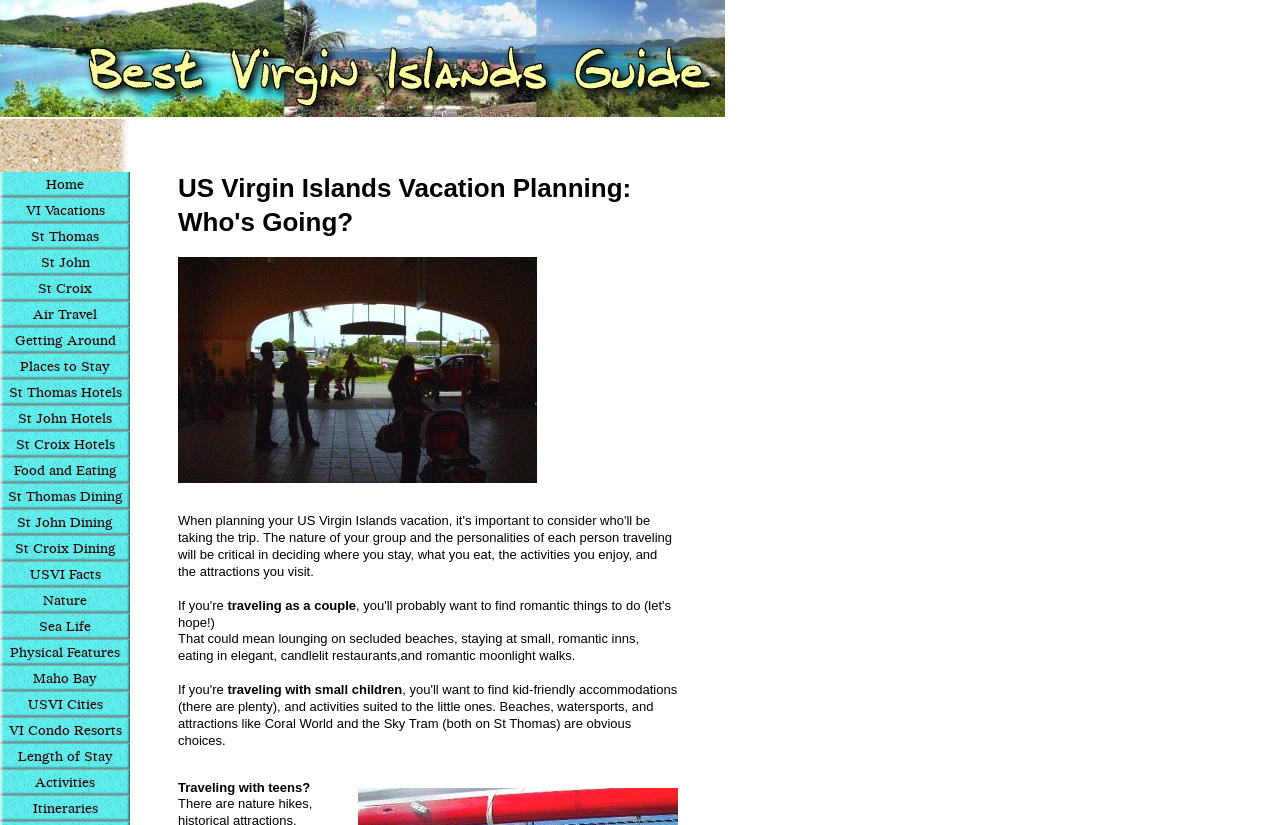Please mark the clickable region by giving the bounding box coordinates needed to complete this instruction: "Click on 'Home'".

[0.0, 0.208, 0.102, 0.24]